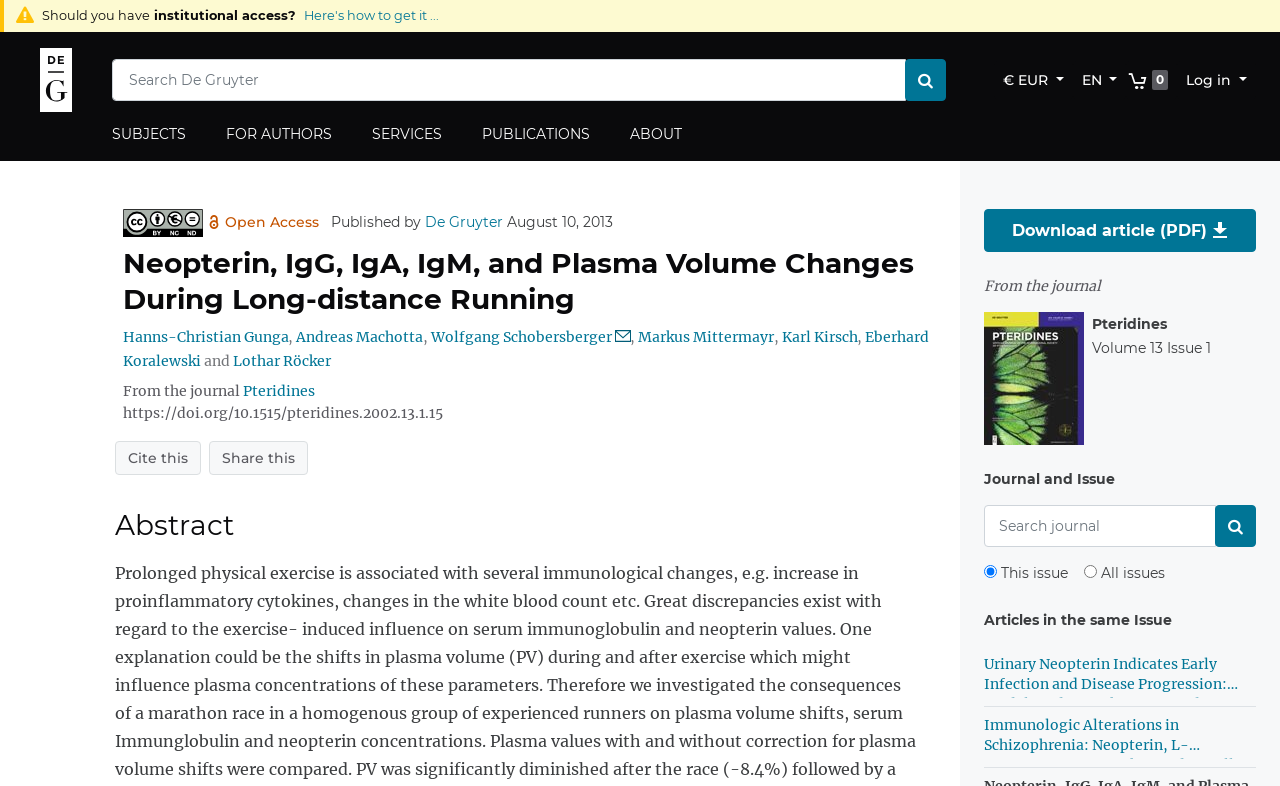Is the article available for download?
Please use the visual content to give a single word or phrase answer.

Yes